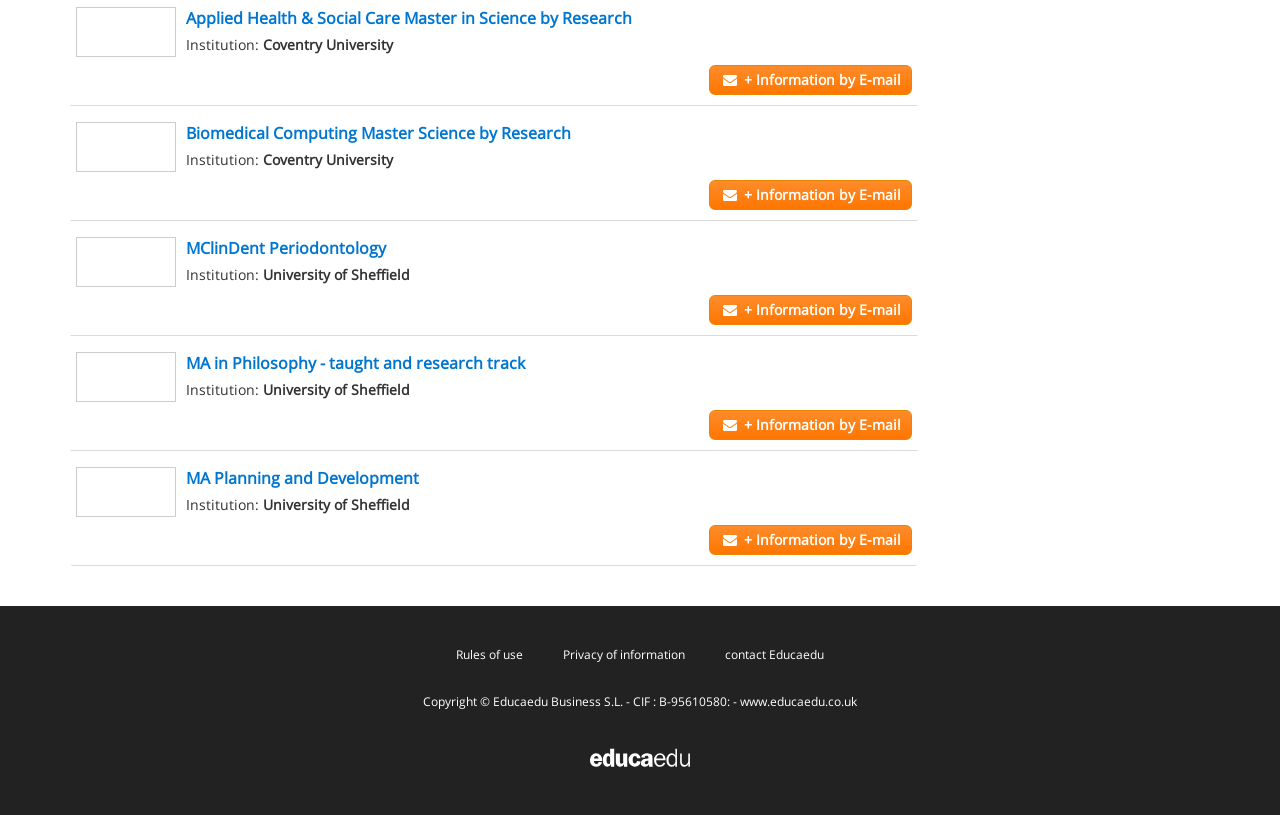Using the provided element description: "contact Educaedu", identify the bounding box coordinates. The coordinates should be four floats between 0 and 1 in the order [left, top, right, bottom].

[0.559, 0.78, 0.652, 0.825]